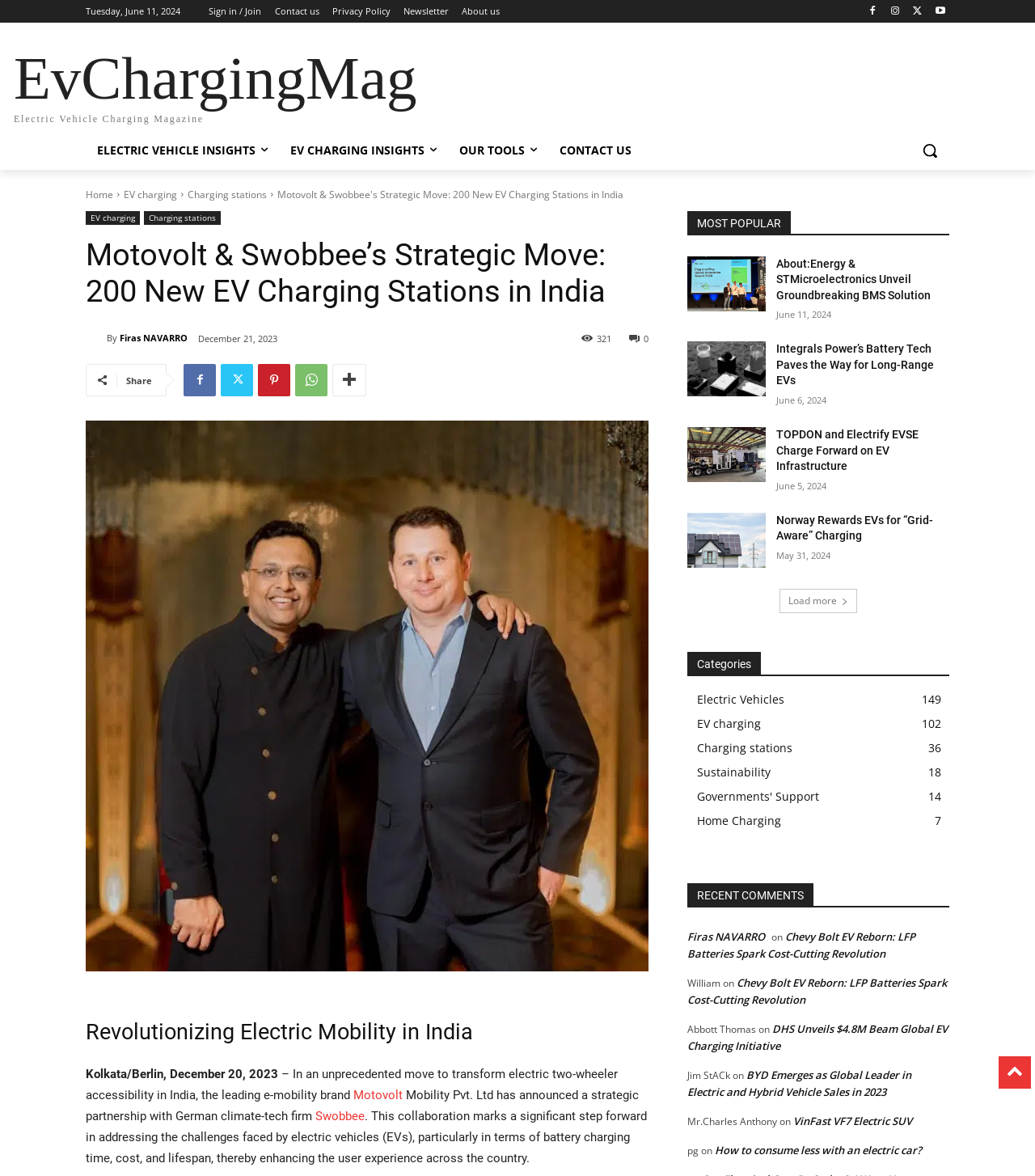Determine the bounding box coordinates for the area that needs to be clicked to fulfill this task: "Click on the 'Sign in / Join' link". The coordinates must be given as four float numbers between 0 and 1, i.e., [left, top, right, bottom].

[0.202, 0.0, 0.252, 0.019]